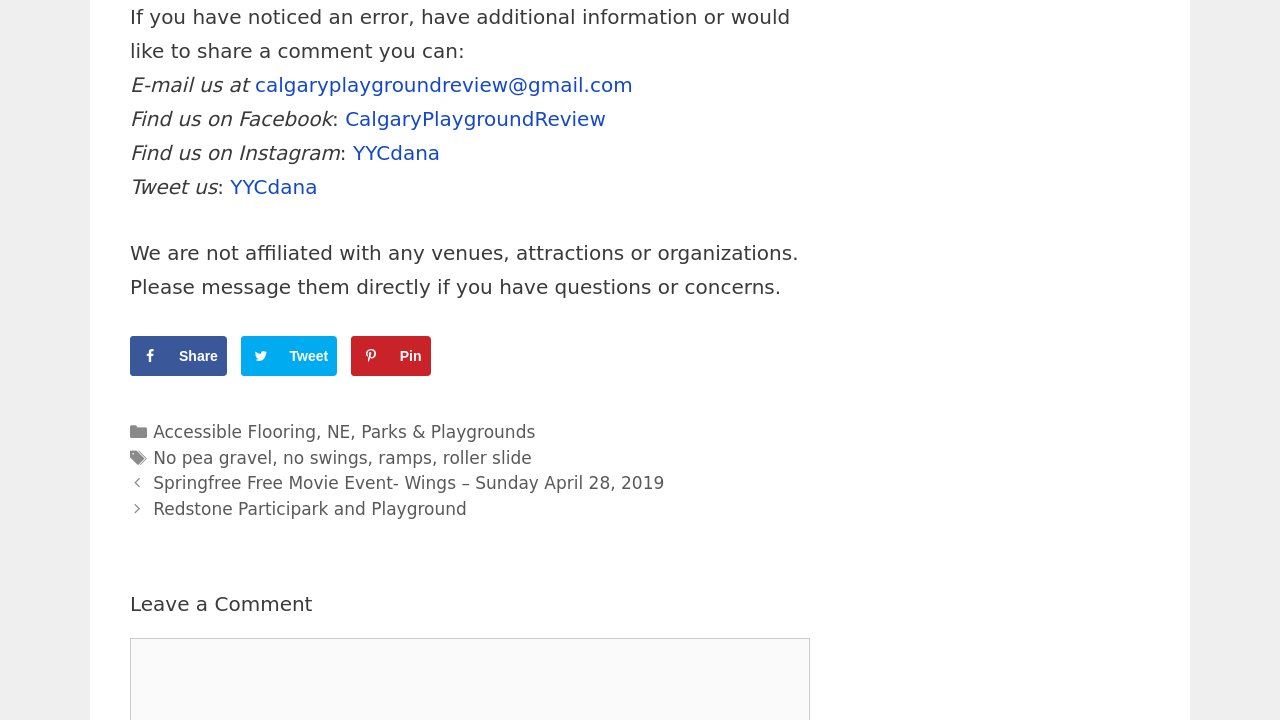What categories are listed?
Please give a detailed and thorough answer to the question, covering all relevant points.

The categories are listed in the footer section of the webpage, under the 'Entry meta' section, and include 'Accessible Flooring', 'NE', and 'Parks & Playgrounds'.